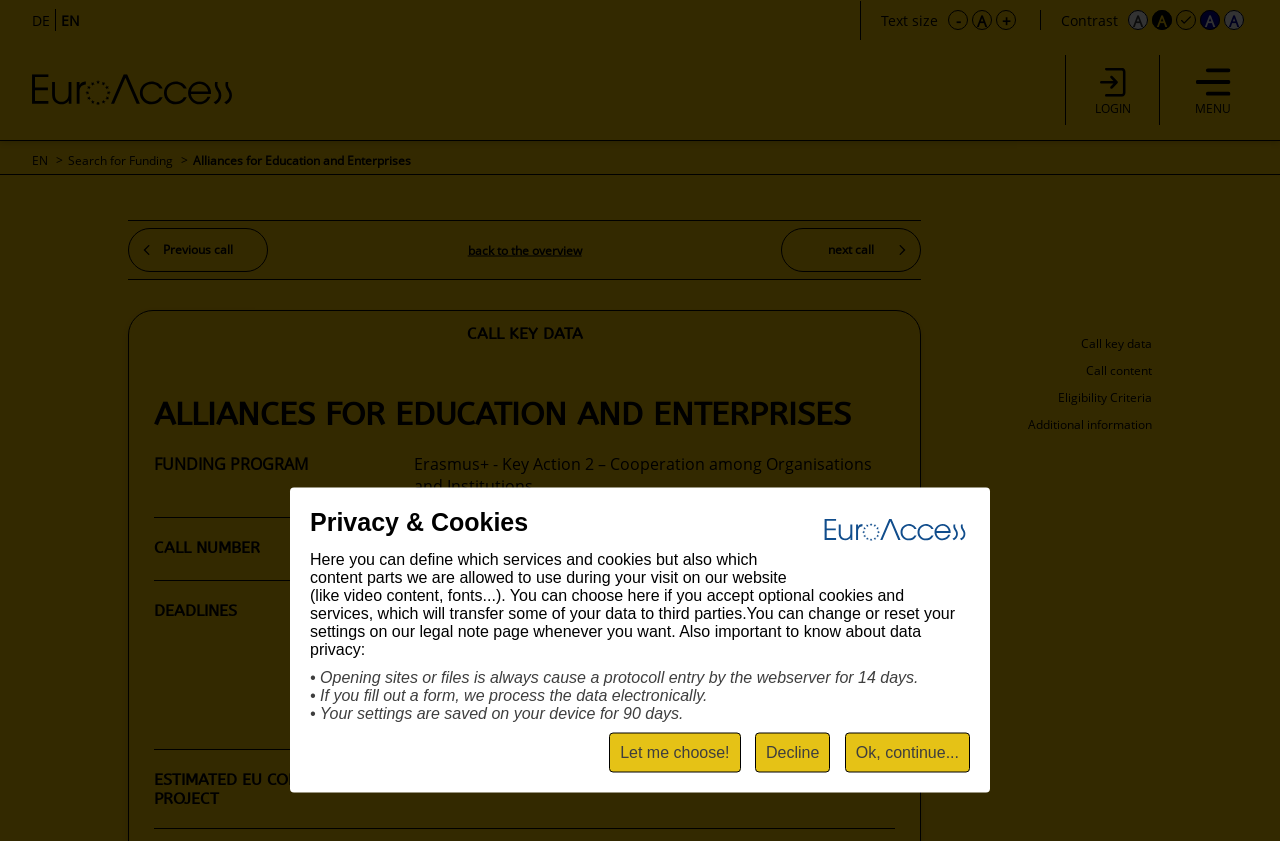Find and provide the bounding box coordinates for the UI element described with: "Ok, continue...".

[0.66, 0.871, 0.758, 0.919]